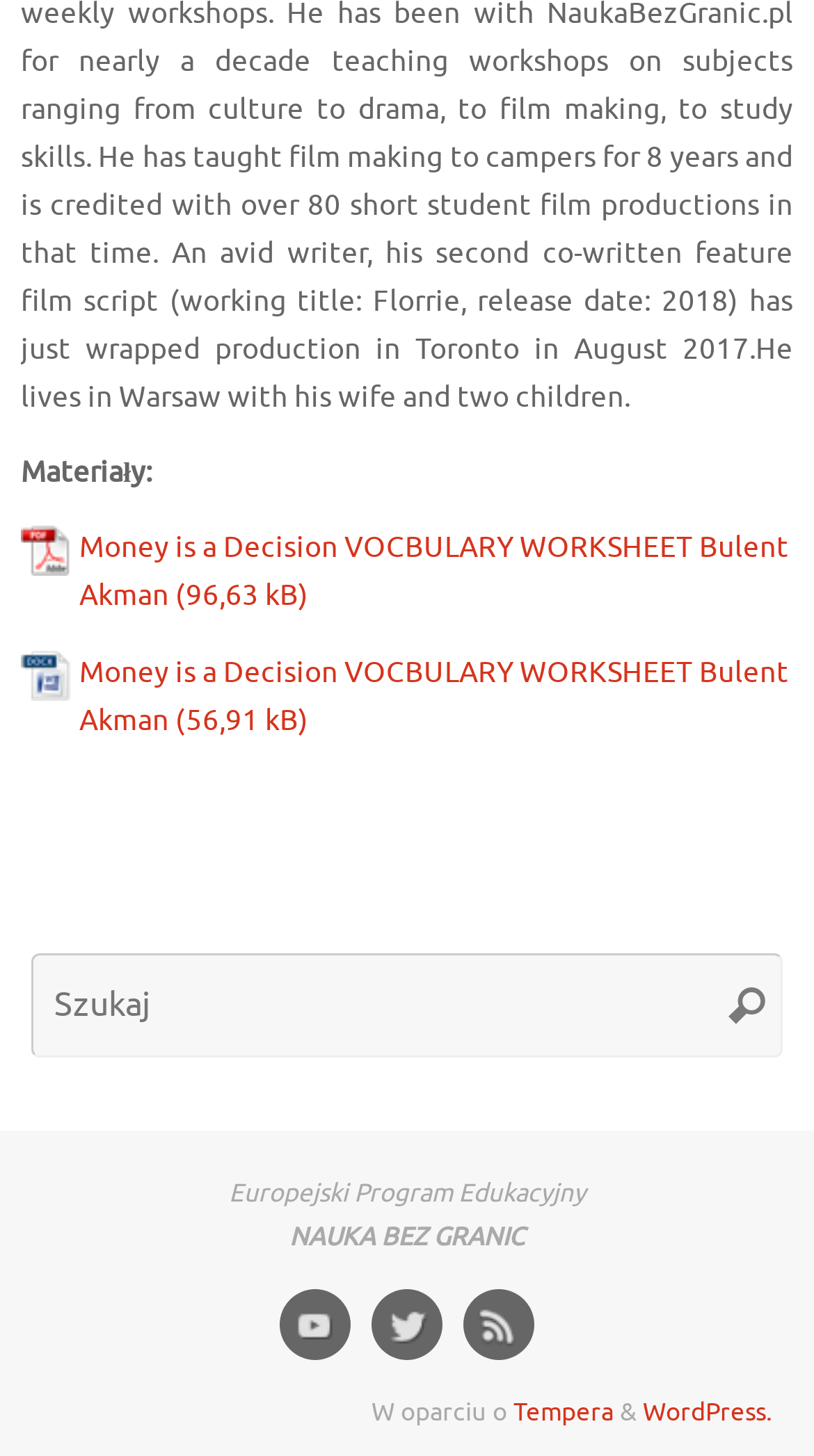Identify the bounding box coordinates of the section that should be clicked to achieve the task described: "visit WordPress".

[0.79, 0.959, 0.949, 0.982]